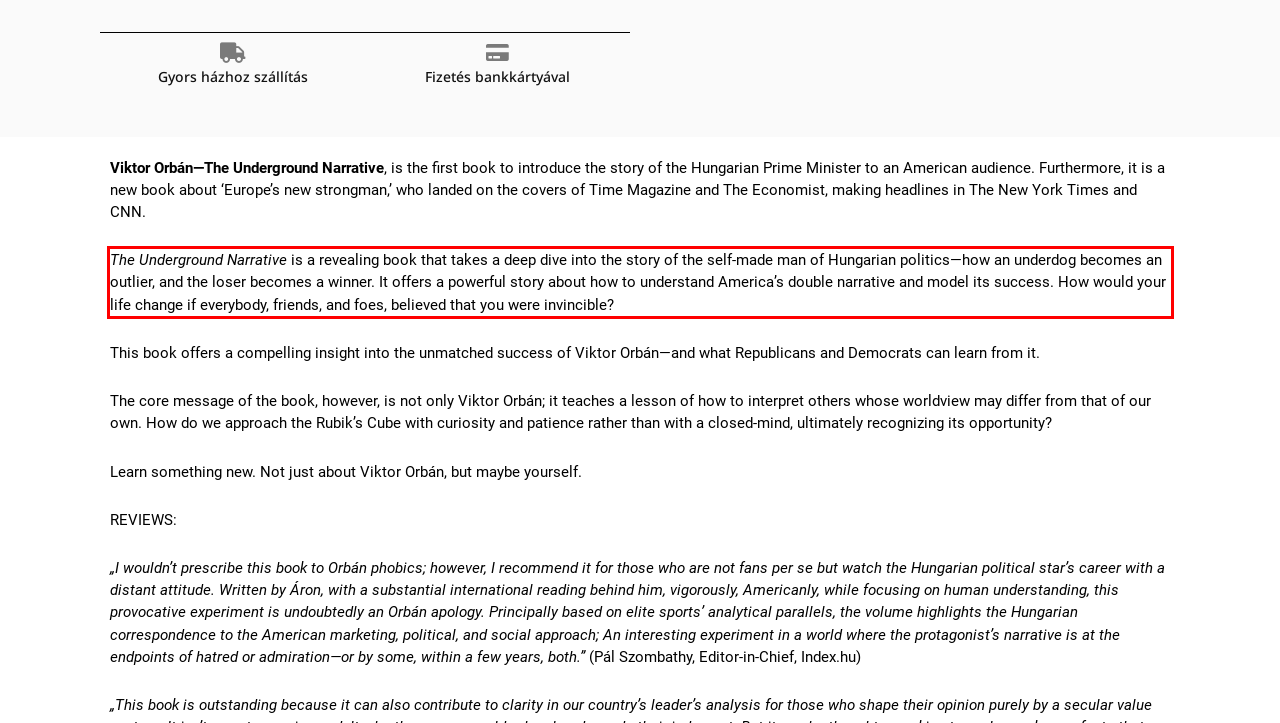The screenshot provided shows a webpage with a red bounding box. Apply OCR to the text within this red bounding box and provide the extracted content.

The Underground Narrative is a revealing book that takes a deep dive into the story of the self-made man of Hungarian politics—how an underdog becomes an outlier, and the loser becomes a winner. It offers a powerful story about how to understand America’s double narrative and model its success. How would your life change if everybody, friends, and foes, believed that you were invincible?